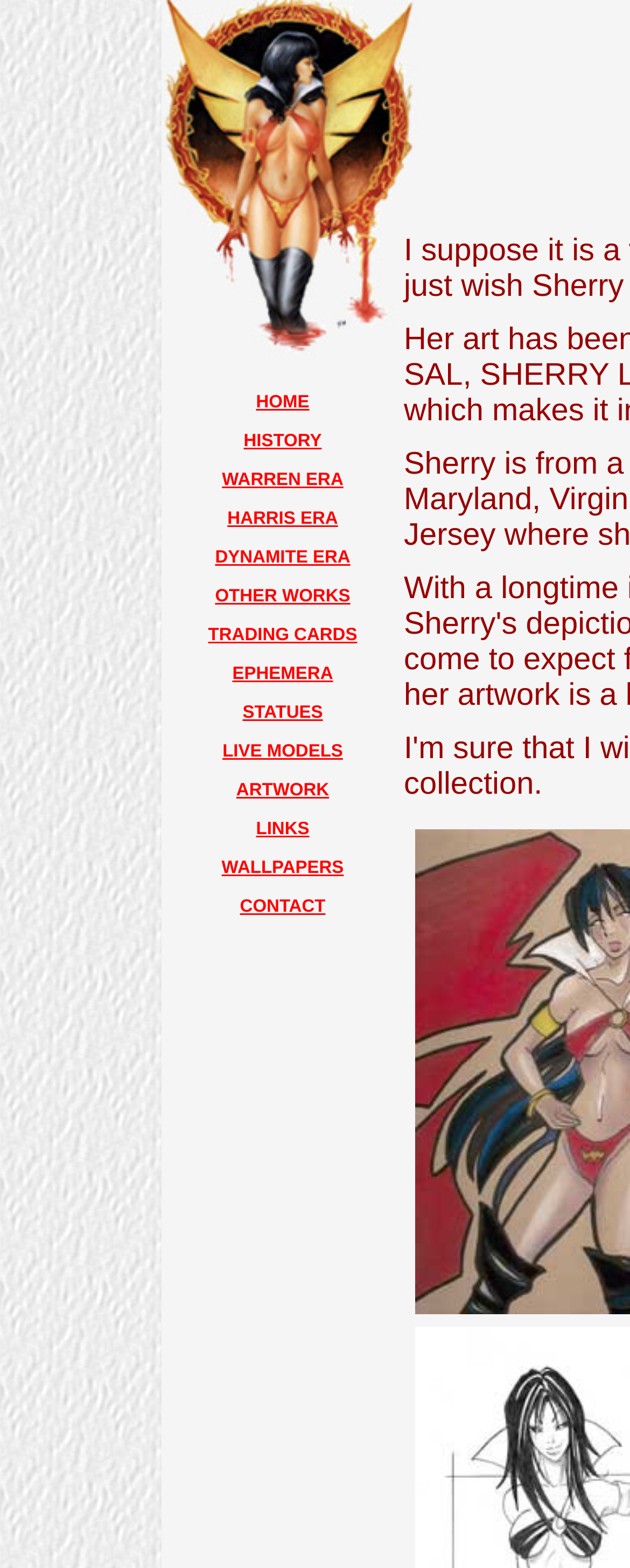Show the bounding box coordinates for the element that needs to be clicked to execute the following instruction: "Register to receive updates on the Flow Product". Provide the coordinates in the form of four float numbers between 0 and 1, i.e., [left, top, right, bottom].

None